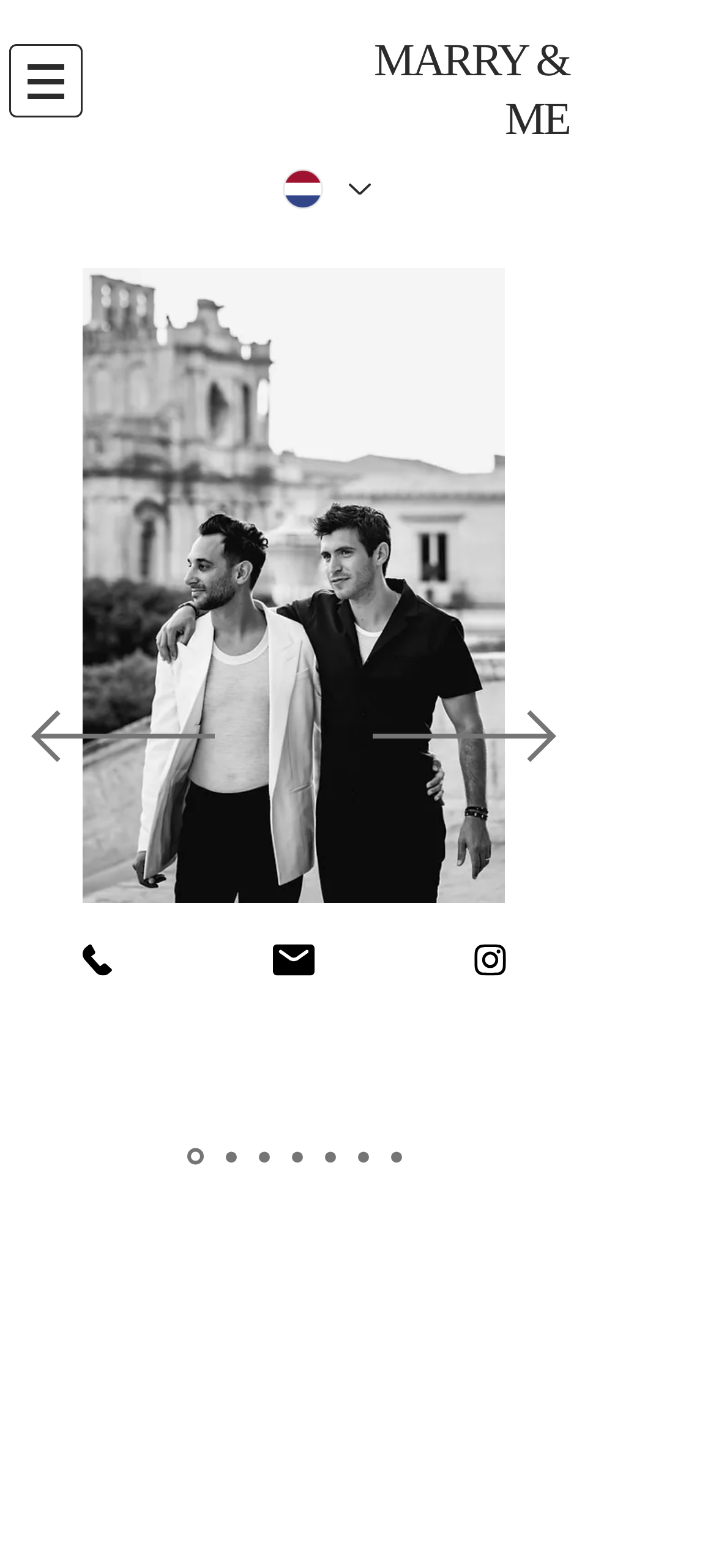Determine the bounding box coordinates of the region to click in order to accomplish the following instruction: "Click on the previous button". Provide the coordinates as four float numbers between 0 and 1, specifically [left, top, right, bottom].

[0.044, 0.453, 0.3, 0.49]